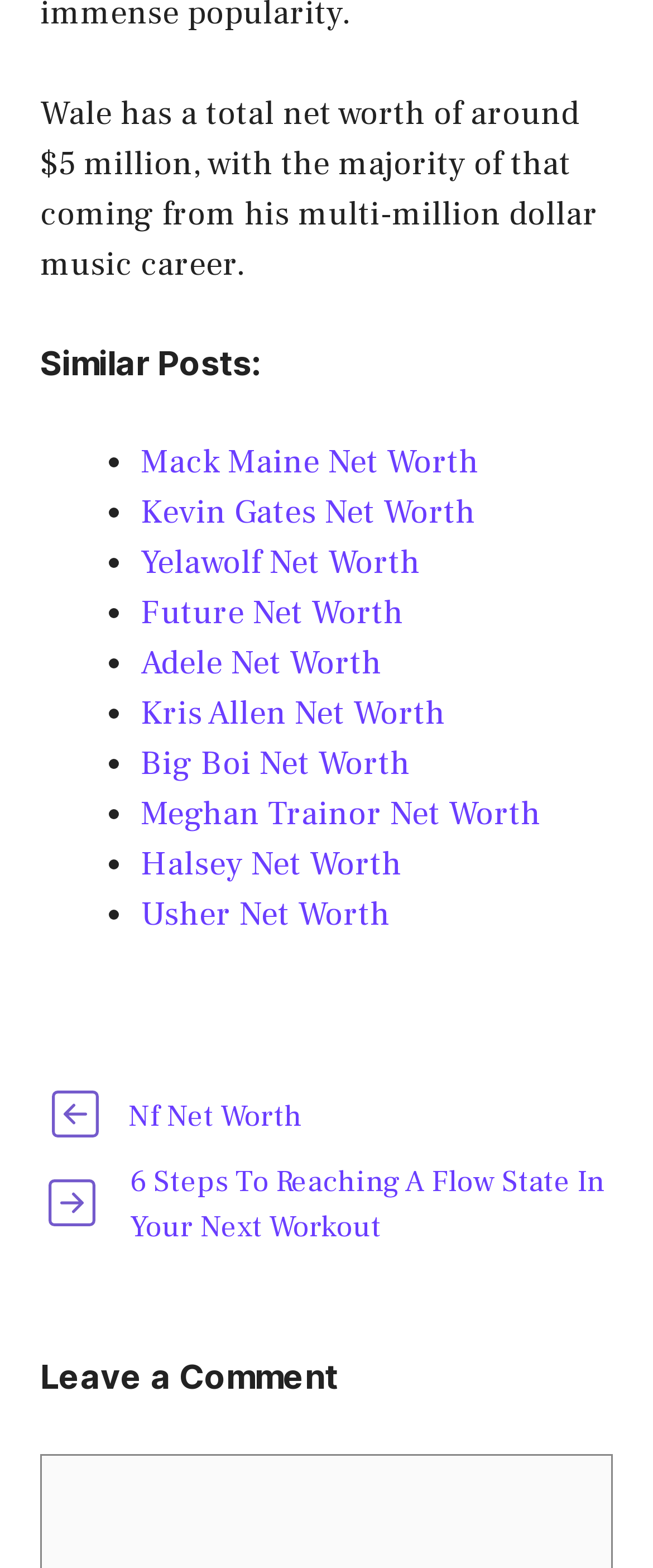Locate the bounding box of the UI element based on this description: "Mack Maine Net Worth". Provide four float numbers between 0 and 1 as [left, top, right, bottom].

[0.215, 0.281, 0.733, 0.308]